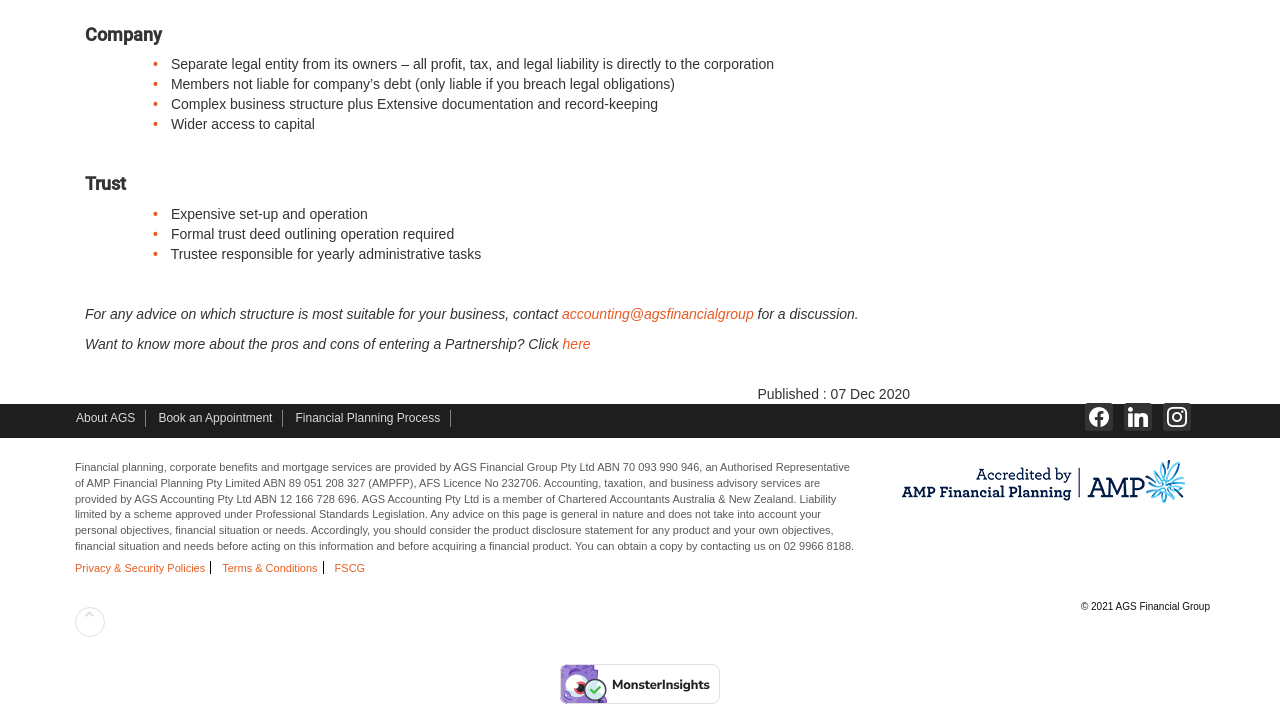Extract the bounding box coordinates for the HTML element that matches this description: "About AGS". The coordinates should be four float numbers between 0 and 1, i.e., [left, top, right, bottom].

[0.059, 0.583, 0.106, 0.607]